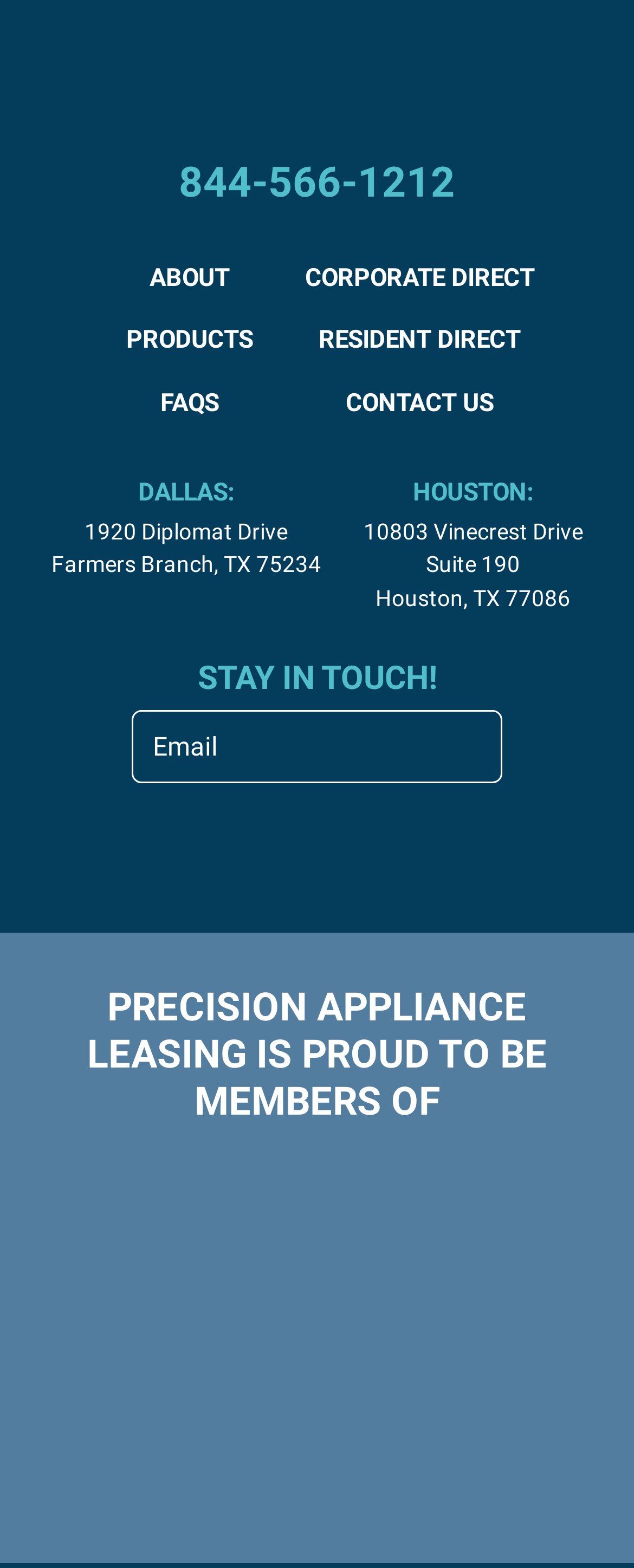Please identify the bounding box coordinates of the region to click in order to complete the given instruction: "Visit the LinkedIn page". The coordinates should be four float numbers between 0 and 1, i.e., [left, top, right, bottom].

[0.436, 0.516, 0.508, 0.545]